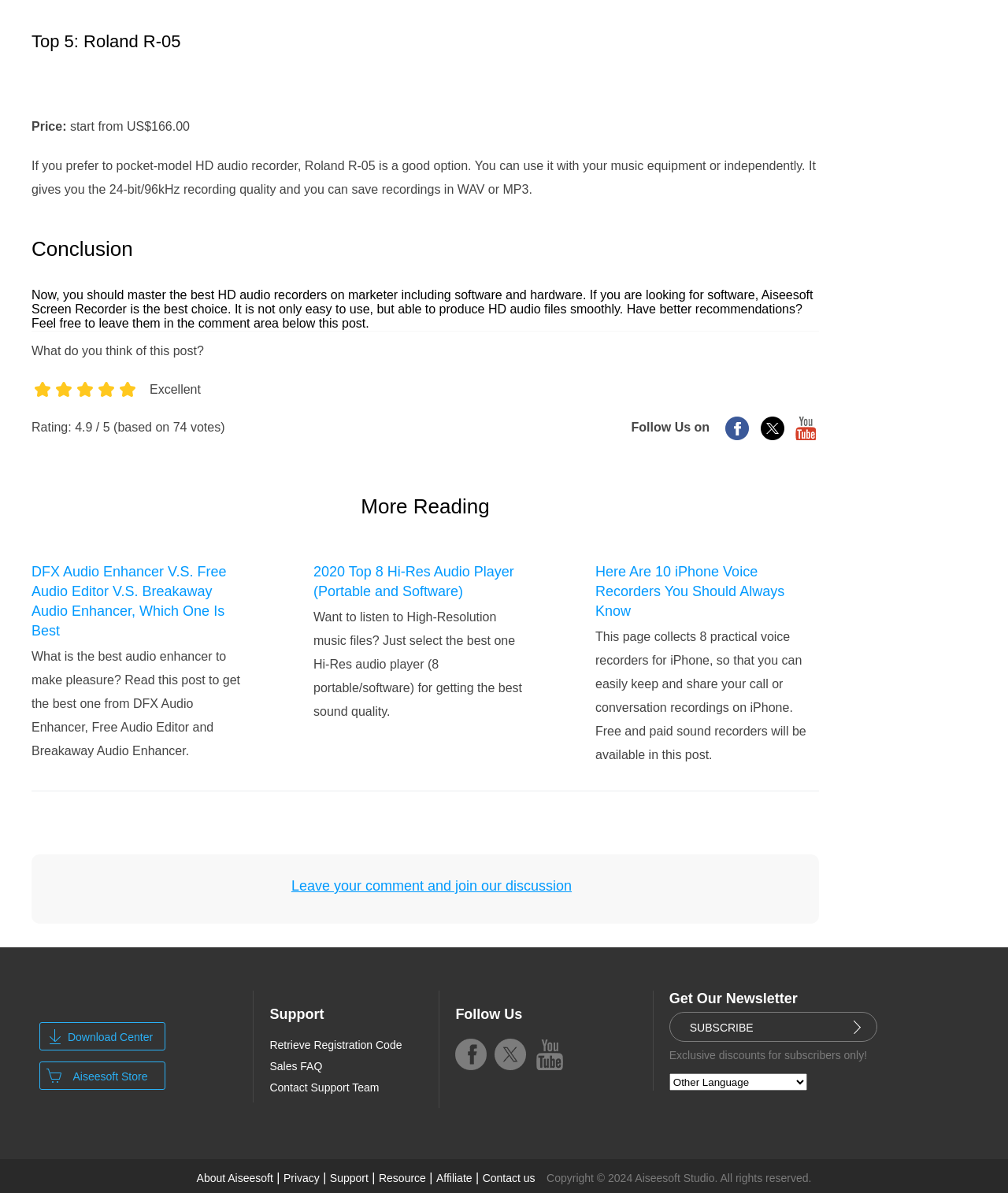Locate the bounding box coordinates of the element you need to click to accomplish the task described by this instruction: "Read more about Audio Enhancer".

[0.031, 0.461, 0.241, 0.468]